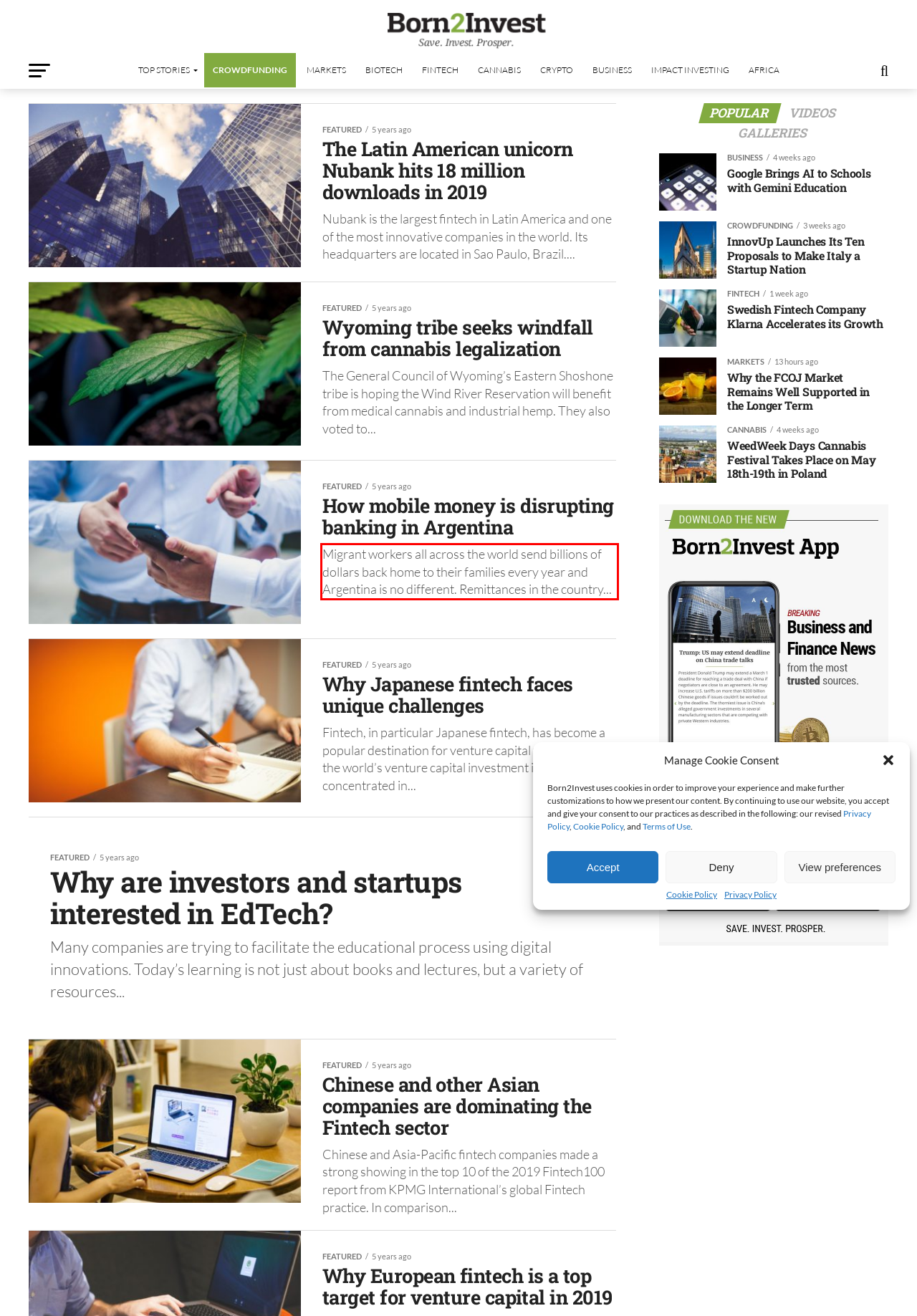Examine the webpage screenshot and use OCR to obtain the text inside the red bounding box.

Migrant workers all across the world send billions of dollars back home to their families every year and Argentina is no different. Remittances in the country...